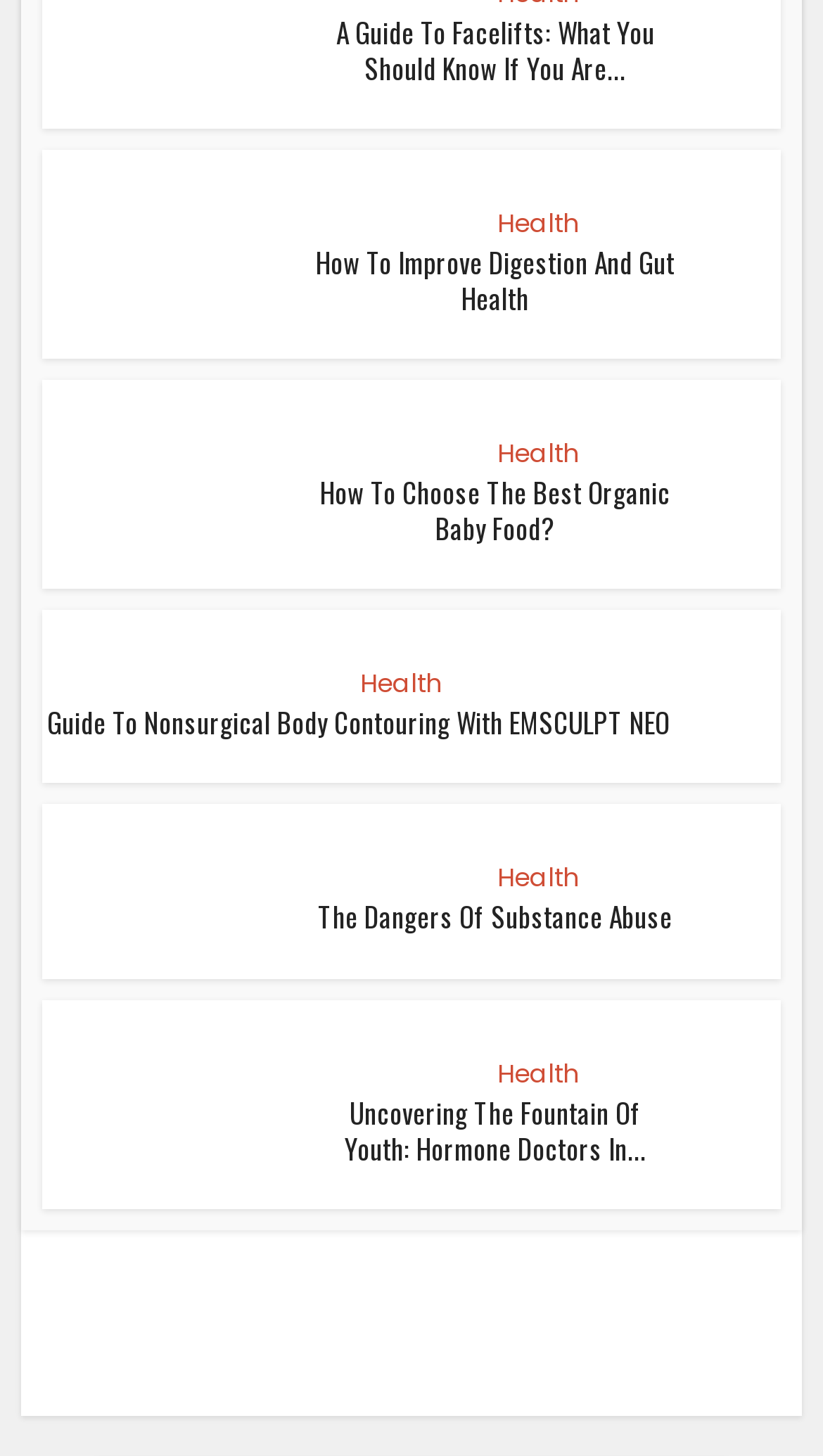Specify the bounding box coordinates of the area to click in order to execute this command: 'Load more articles'. The coordinates should consist of four float numbers ranging from 0 to 1, and should be formatted as [left, top, right, bottom].

[0.025, 0.874, 0.975, 0.936]